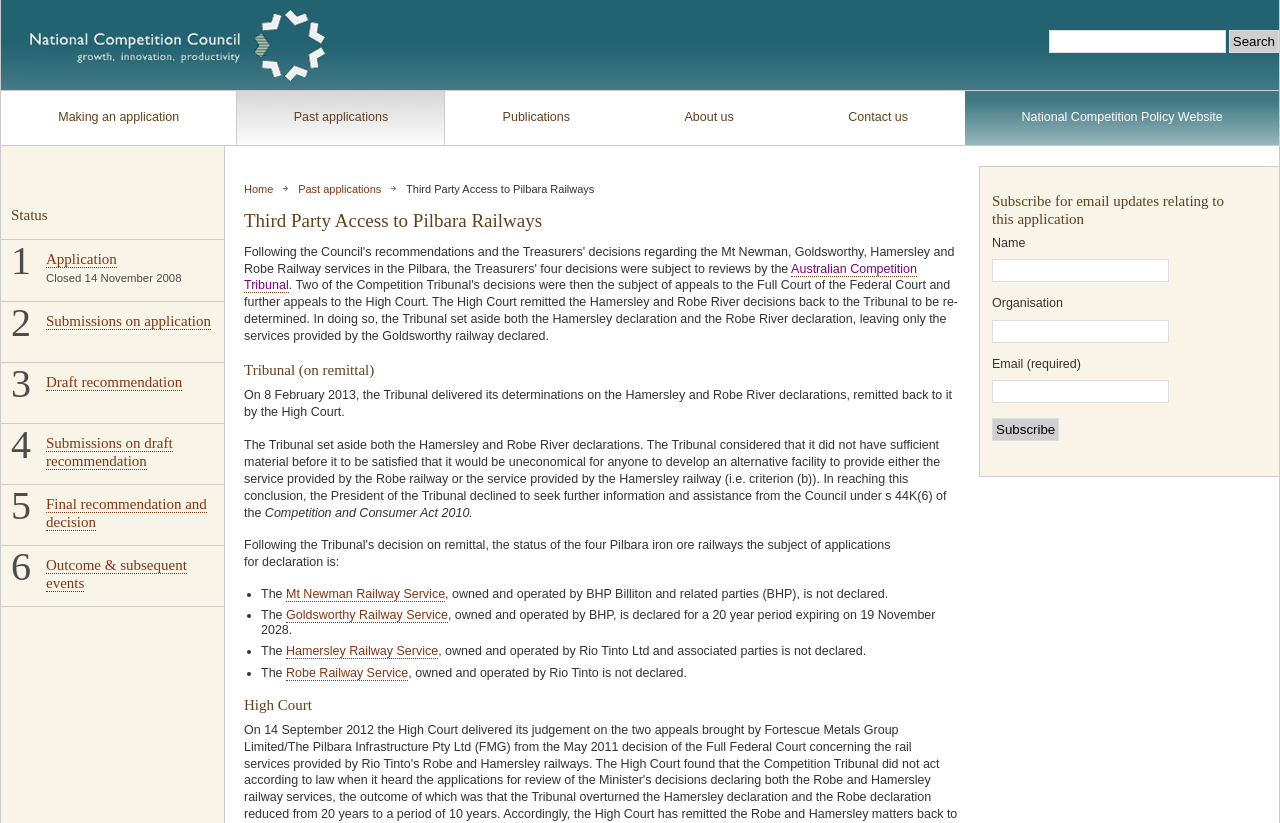Please find and give the text of the main heading on the webpage.

Third Party Access to Pilbara Railways